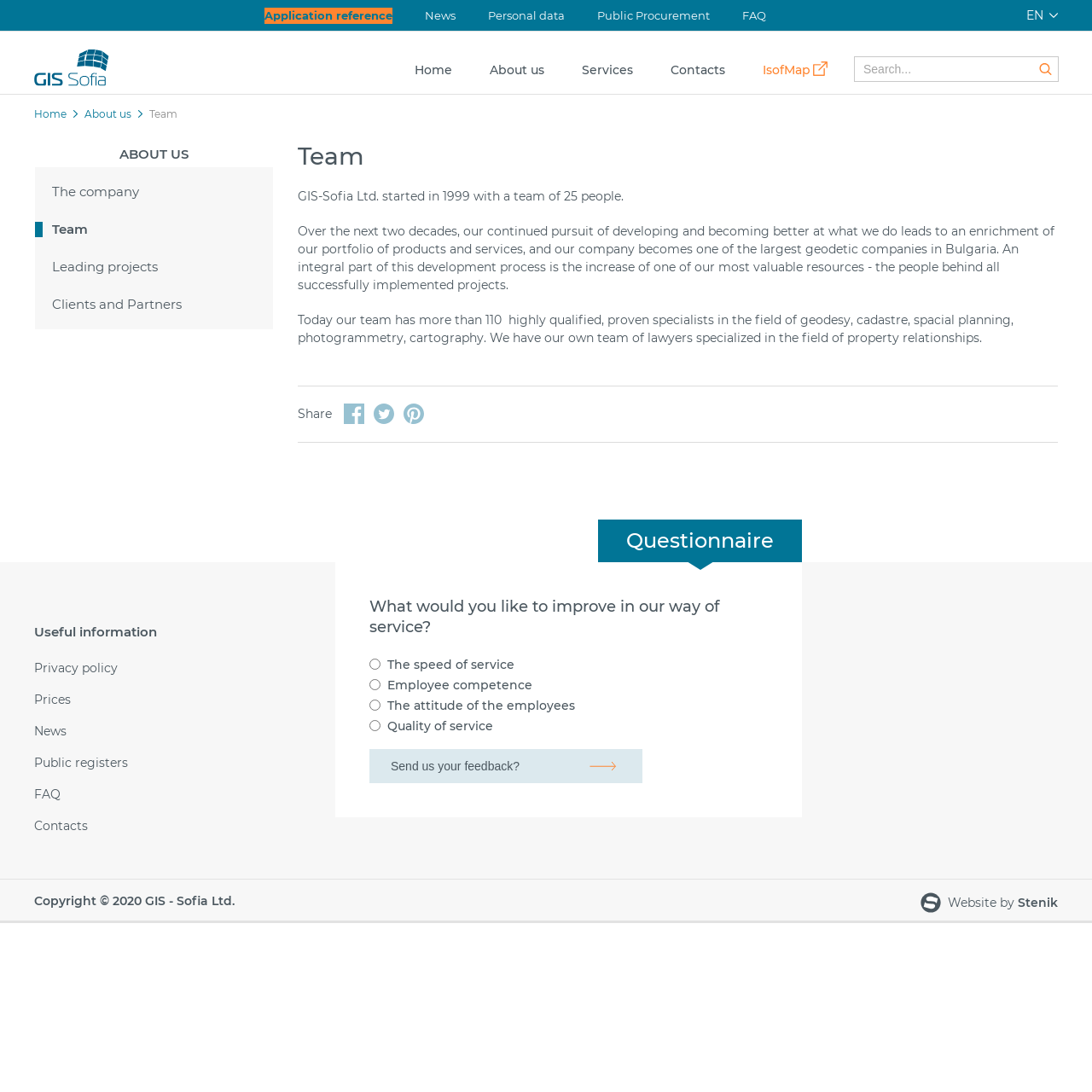Kindly determine the bounding box coordinates for the clickable area to achieve the given instruction: "Send us your feedback".

[0.338, 0.686, 0.588, 0.717]